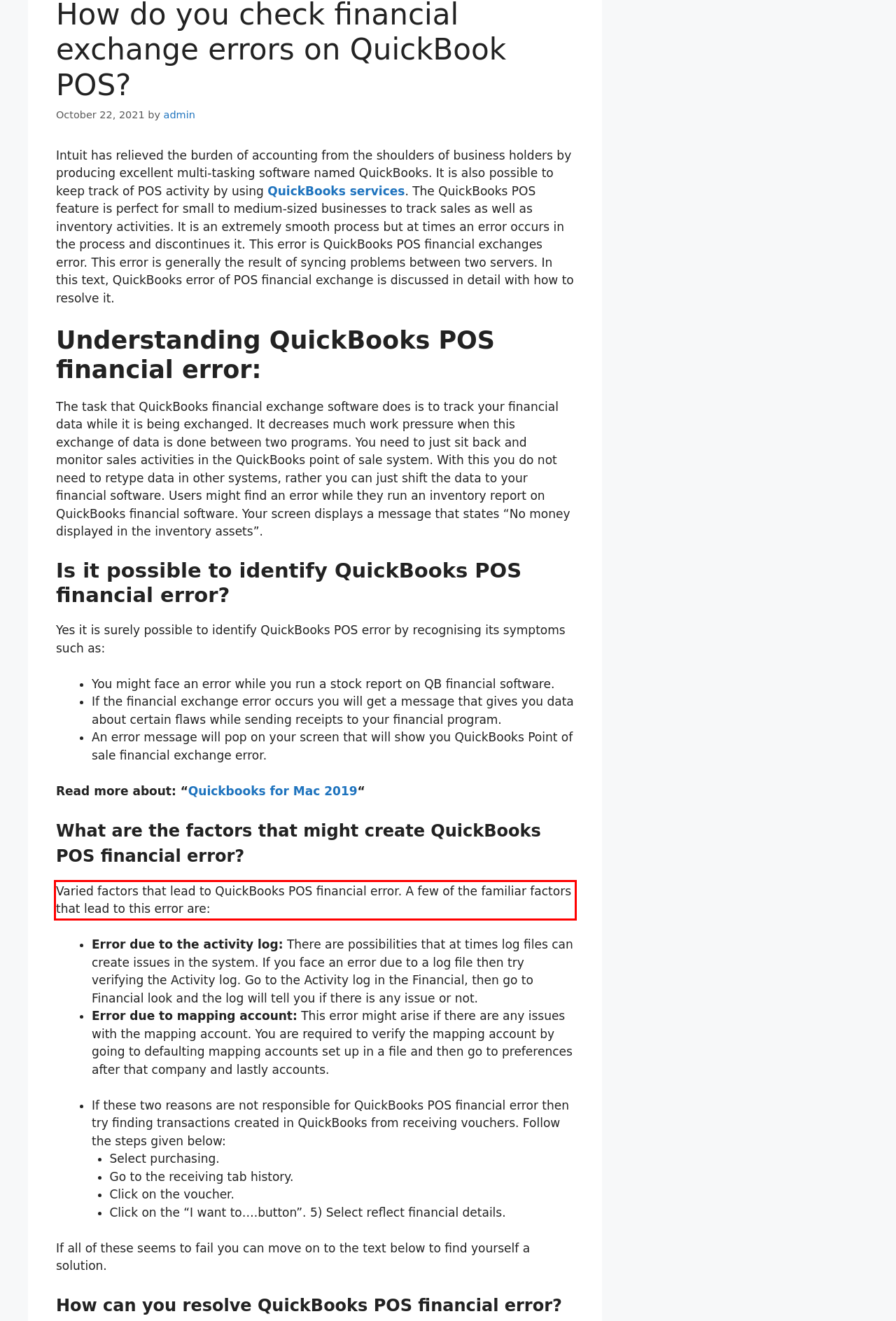Within the screenshot of a webpage, identify the red bounding box and perform OCR to capture the text content it contains.

Varied factors that lead to QuickBooks POS financial error. A few of the familiar factors that lead to this error are: